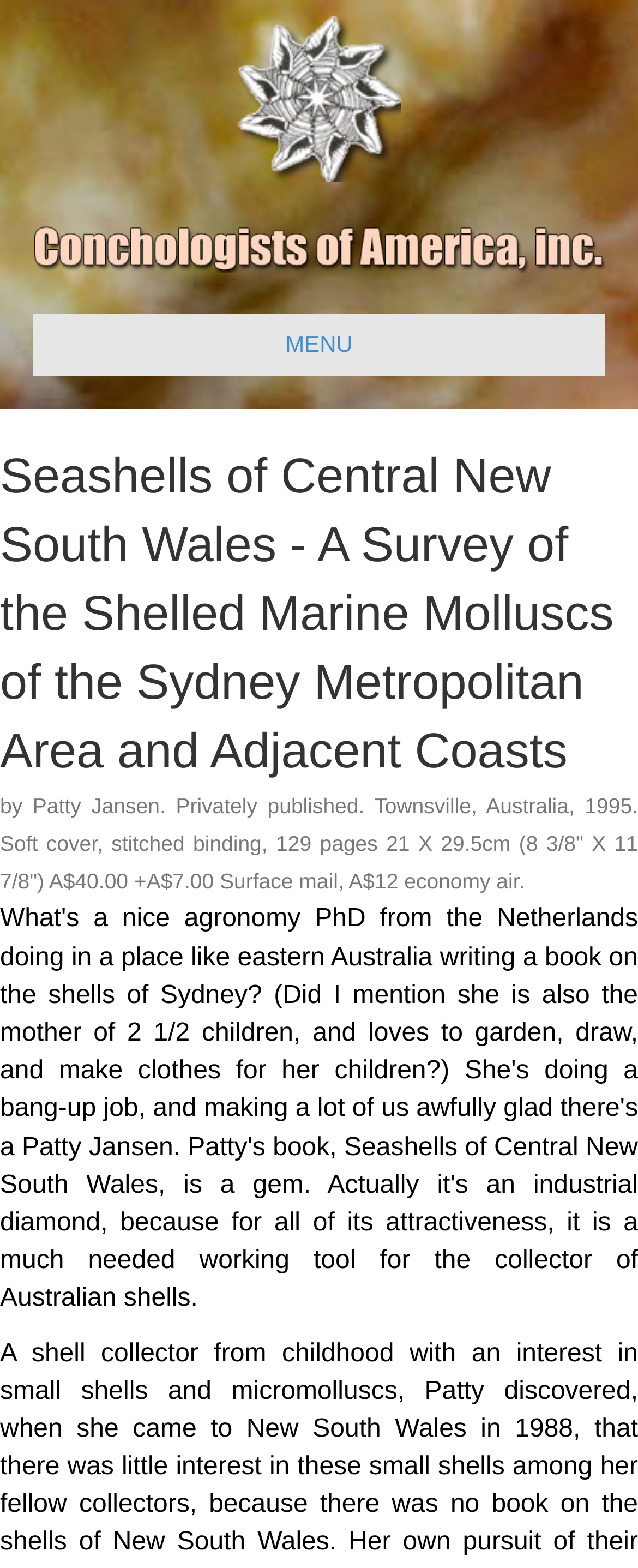Please provide a comprehensive answer to the question below using the information from the image: What is the author of this book?

I found the author's name by looking at the text below the main heading, which says 'by Patty Jansen. Privately published. Townsville, Australia, 1995.'